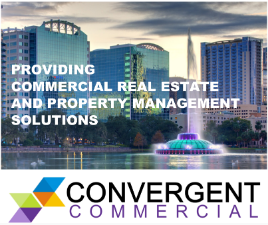Explain what is happening in the image with elaborate details.

The image features a vibrant cityscape showcasing modern buildings and a picturesque fountain at dusk, symbolizing the lively atmosphere of an urban environment. Overlayed text boldly states "PROVIDING COMMERCIAL REAL ESTATE AND PROPERTY MANAGEMENT SOLUTIONS," highlighting the professional services offered by Convergent Commercial. The company name, styled in a modern font, is prominently displayed at the bottom, emphasizing their focus in the commercial real estate sector. This visual representation effectively combines business professionalism with the appeal of a dynamic city, suggesting a commitment to excellence in real estate services.